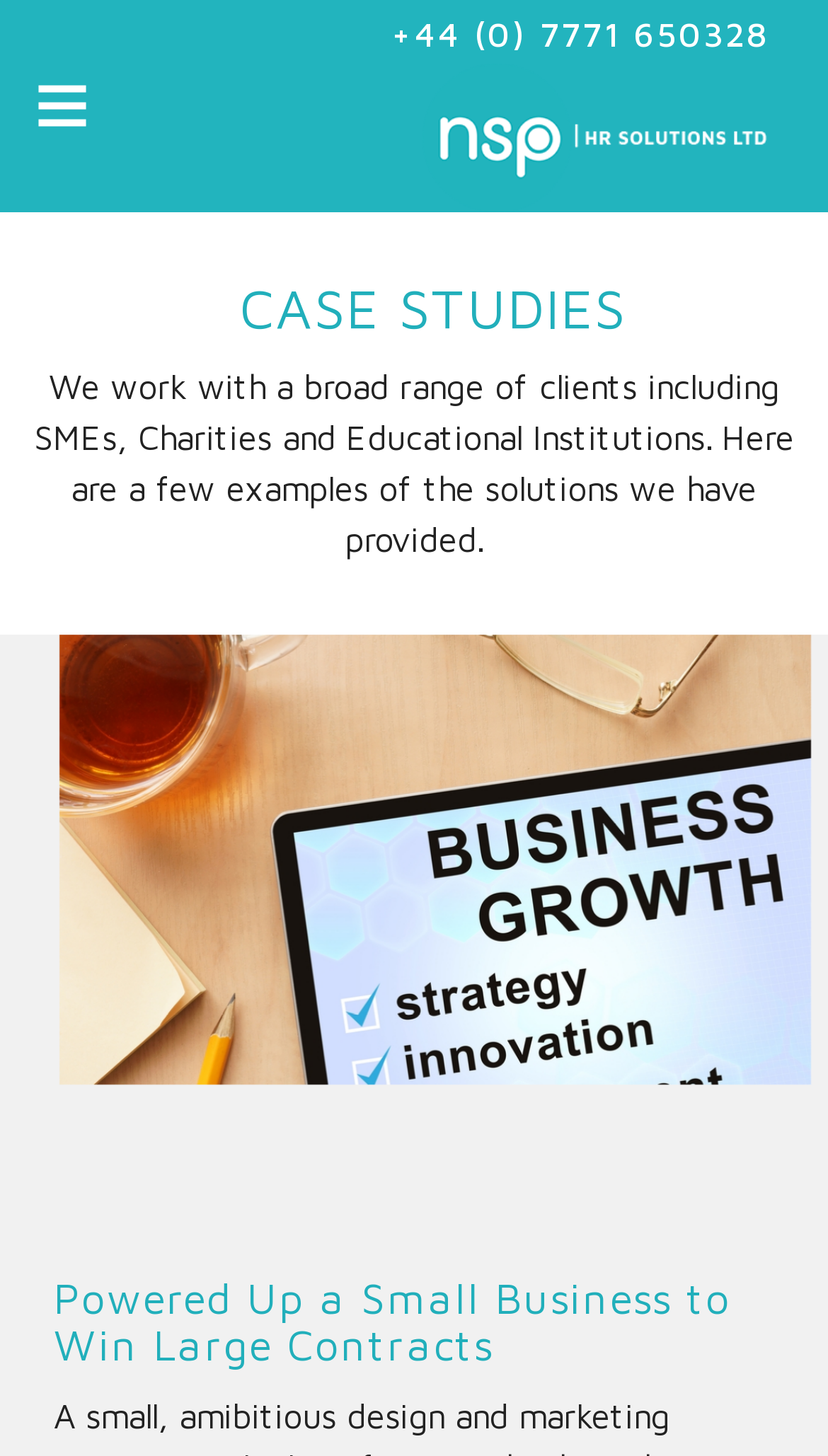Construct a comprehensive description capturing every detail on the webpage.

The webpage is about case studies of NSP HR Solutions. At the top left, there is a link with a hamburger menu icon, followed by a phone number link on the right side. Below these elements, there is a large image that spans most of the width, with a "Home" icon on it. 

The main content starts with a heading "CASE STUDIES" in the middle of the page, followed by a paragraph of text that describes the types of clients NSP HR Solutions works with and the solutions they provide. 

Below this text, there are navigation links, "Previous" and "Next", positioned at the left and right sides of the page, respectively. 

Further down, there is a case study heading "Powered Up a Small Business to Win Large Contracts" that takes up most of the width of the page.